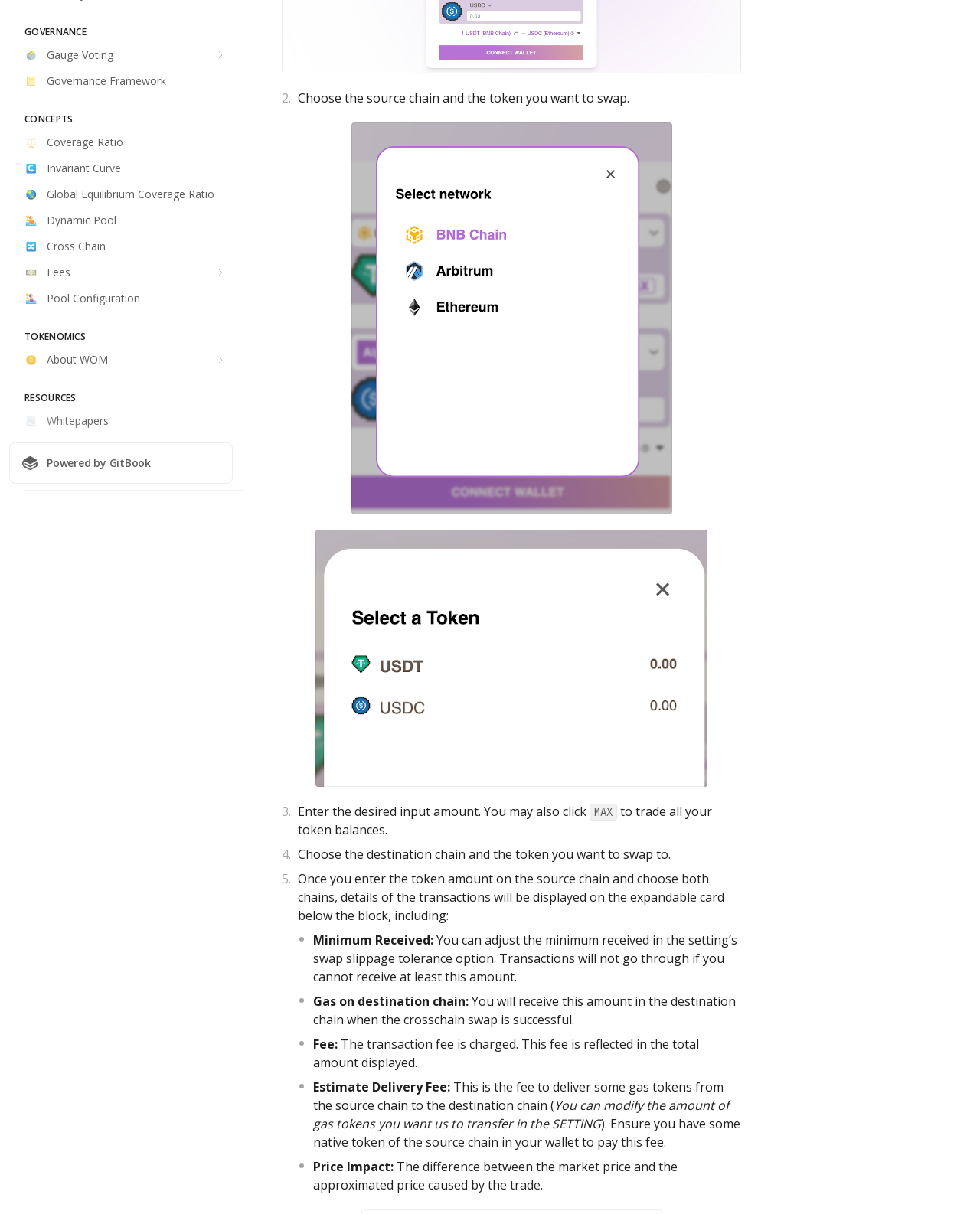Identify the bounding box coordinates for the UI element described as follows: 🌏Global Equilibrium Coverage Ratio. Use the format (top-left x, top-left y, bottom-right x, bottom-right y) and ensure all values are floating point numbers between 0 and 1.

[0.009, 0.15, 0.238, 0.17]